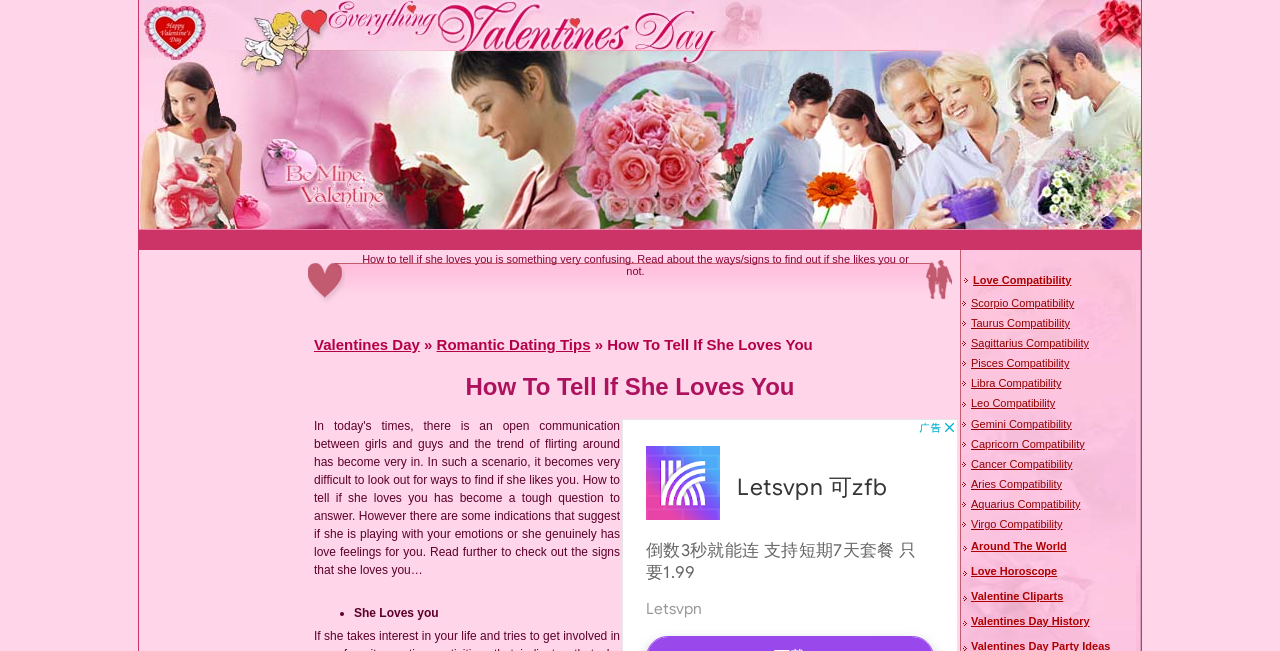Given the element description Gemini Compatibility, predict the bounding box coordinates for the UI element in the webpage screenshot. The format should be (top-left x, top-left y, bottom-right x, bottom-right y), and the values should be between 0 and 1.

[0.759, 0.641, 0.837, 0.66]